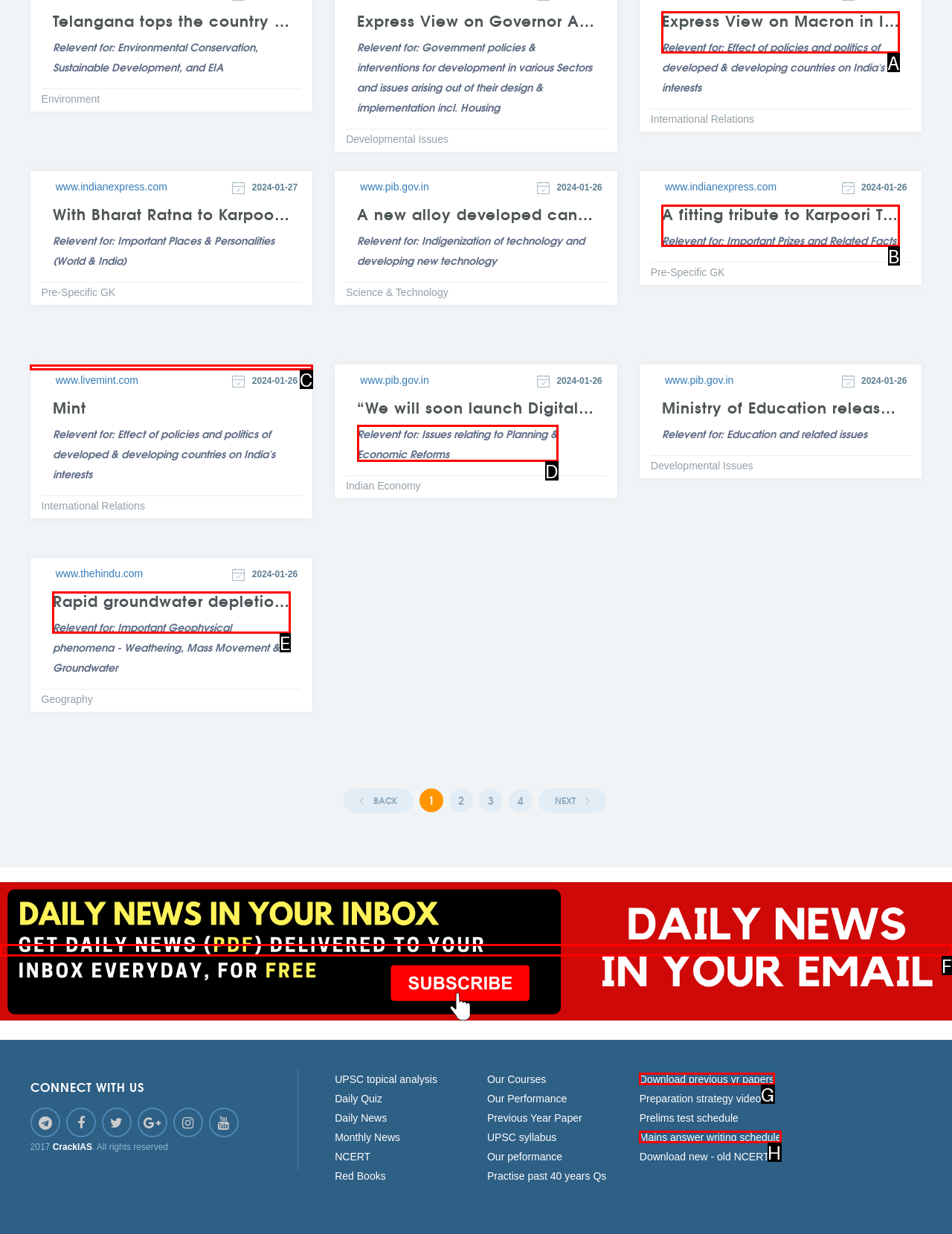Find the option that matches this description: Download previous yr papers
Provide the corresponding letter directly.

G